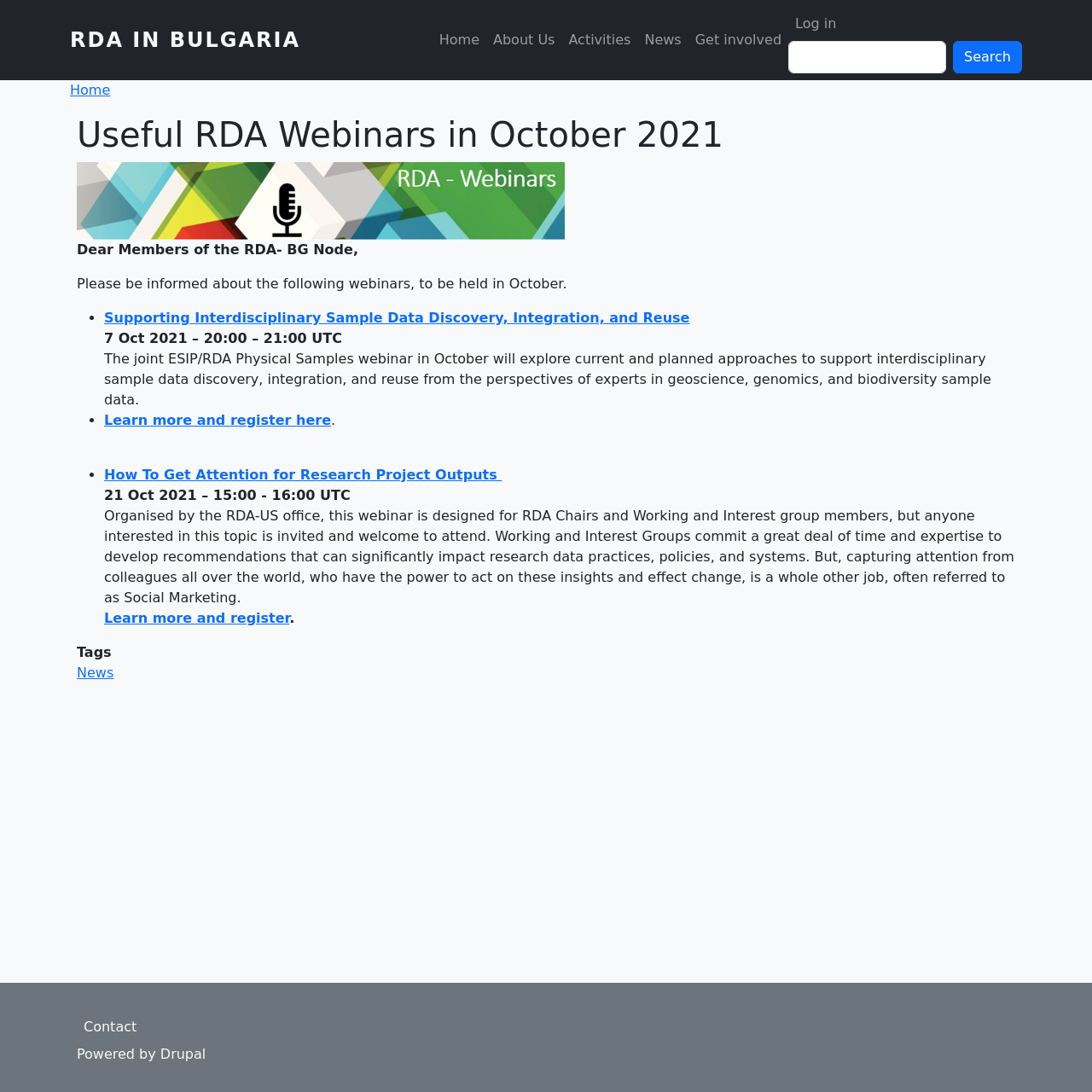Please extract the primary headline from the webpage.

Useful RDA Webinars in October 2021